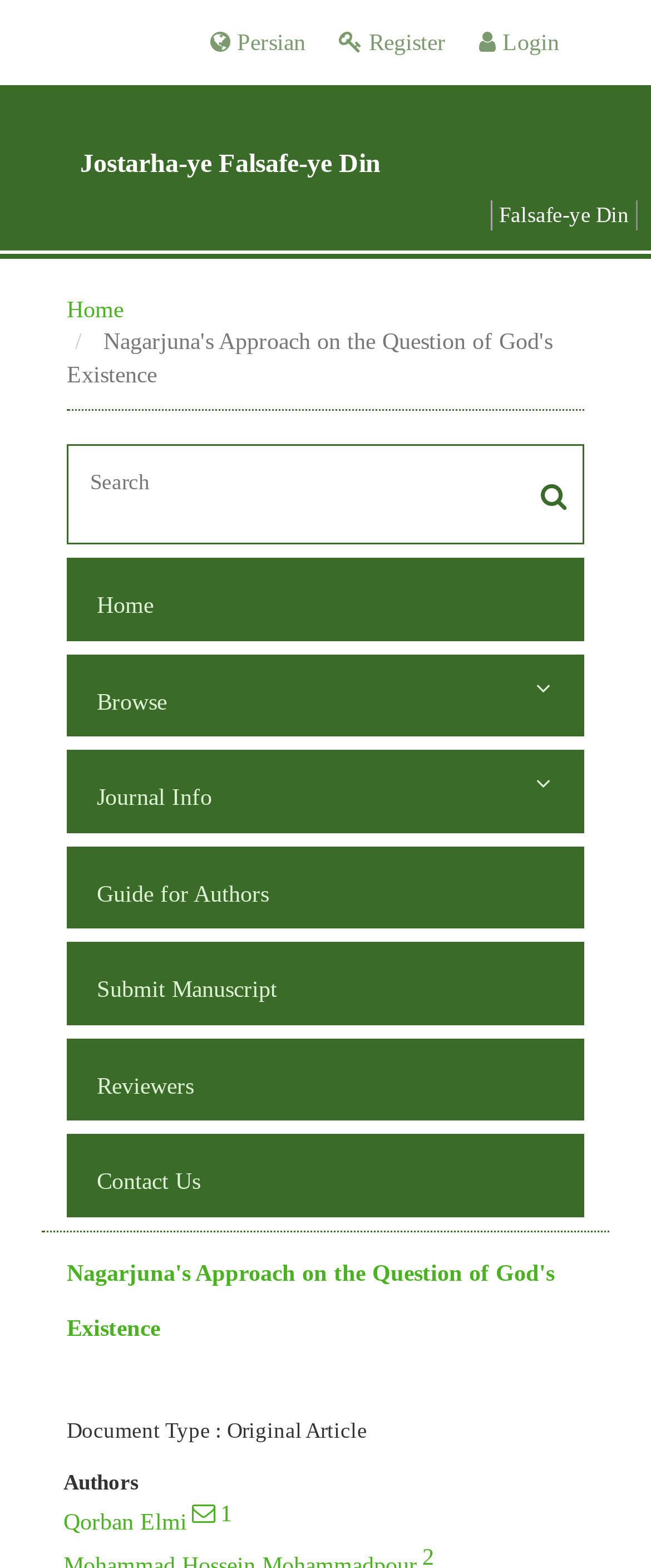Please locate the bounding box coordinates of the element that should be clicked to complete the given instruction: "register".

[0.521, 0.018, 0.685, 0.035]